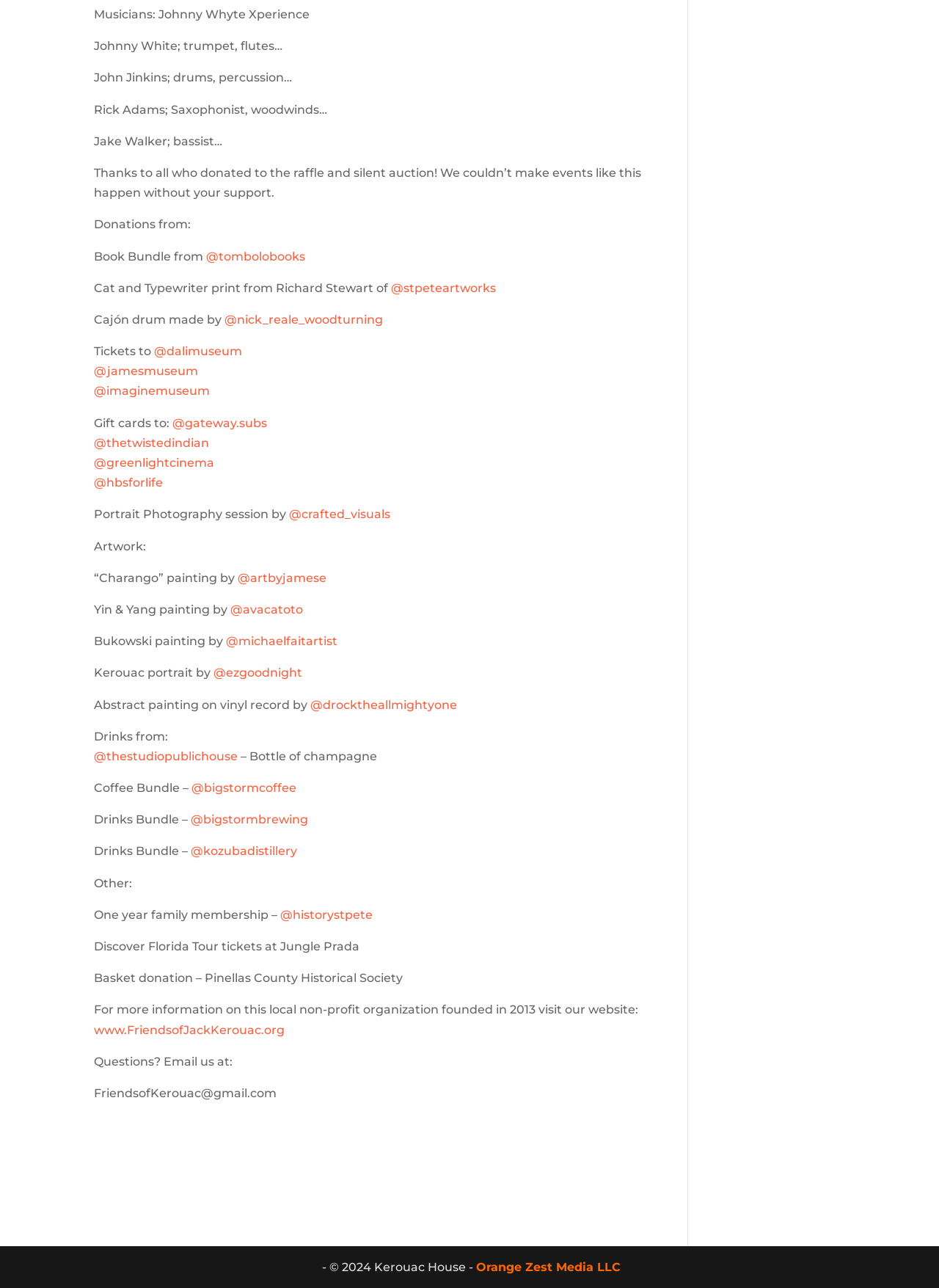Can you find the bounding box coordinates of the area I should click to execute the following instruction: "Email the Friends of Kerouac"?

[0.1, 0.843, 0.295, 0.854]